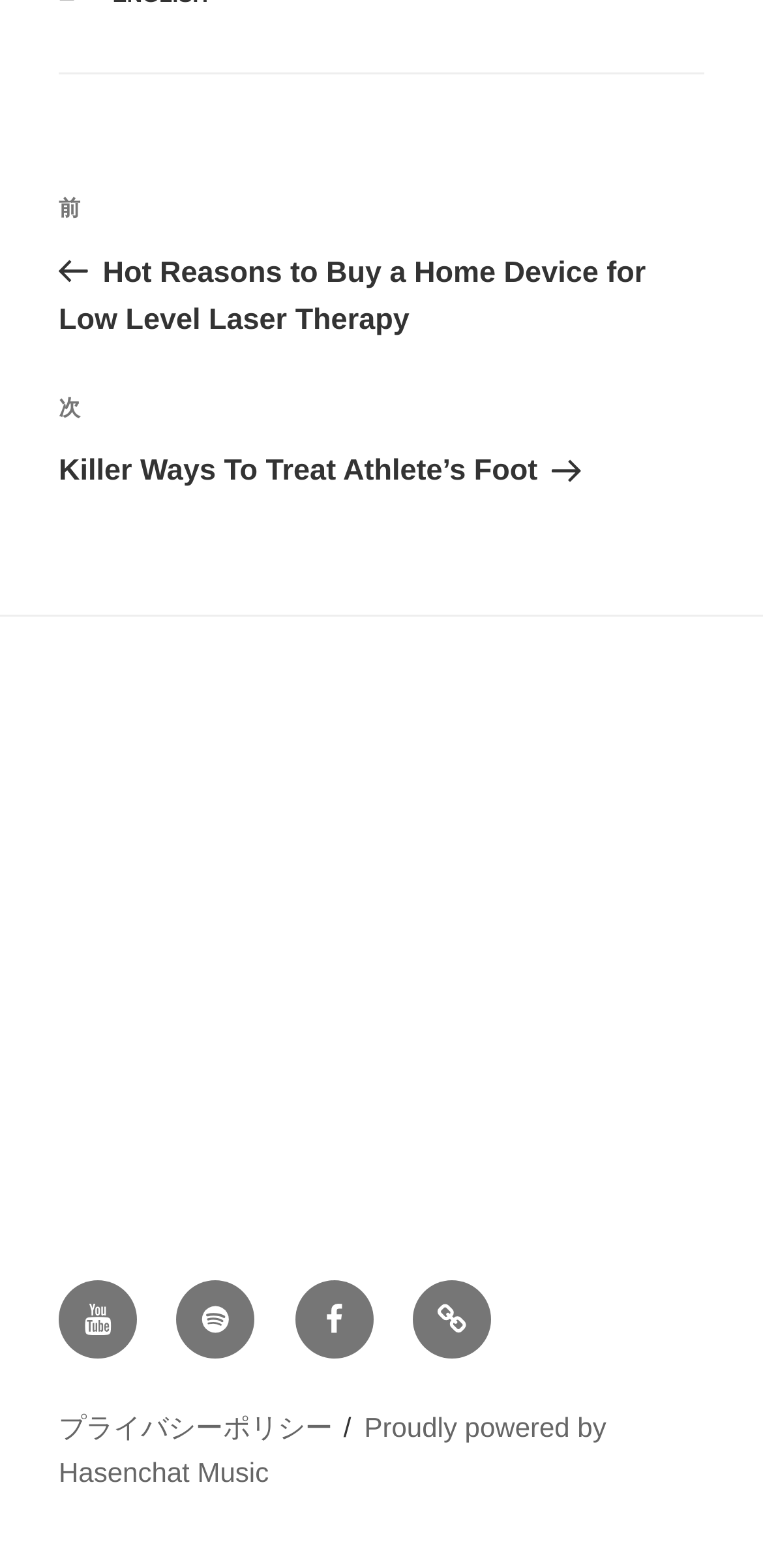Reply to the question with a single word or phrase:
What is the last link in the footer?

Proudly powered by Hasenchat Music